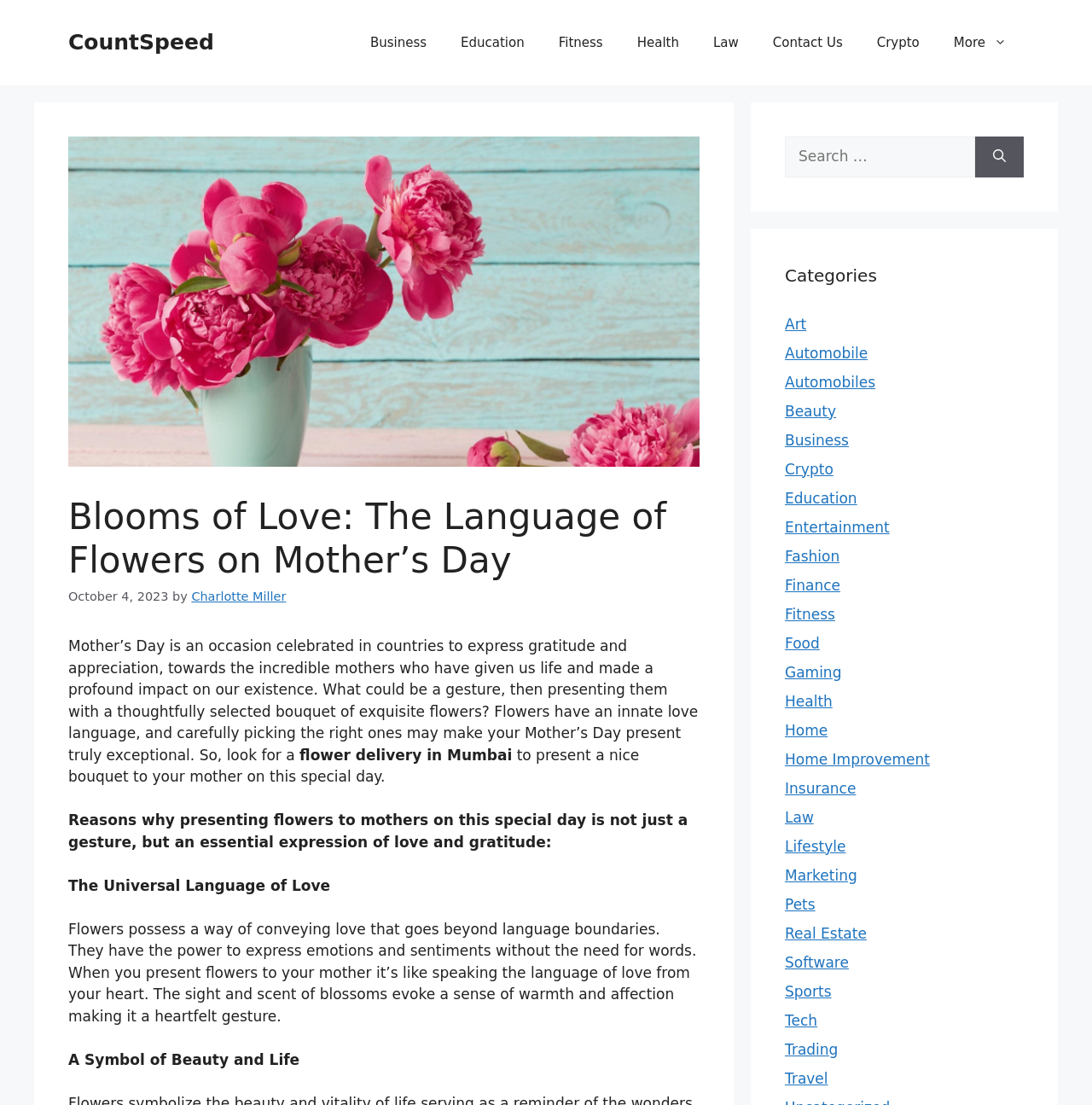Using the information in the image, give a comprehensive answer to the question: 
How many categories are listed on the webpage?

The webpage lists 24 categories, including Art, Automobile, Beauty, Business, Crypto, Education, Entertainment, Fashion, Finance, Fitness, Food, Gaming, Health, Home, Home Improvement, Insurance, Law, Lifestyle, Marketing, Pets, Real Estate, Software, Sports, Tech, and Trading.